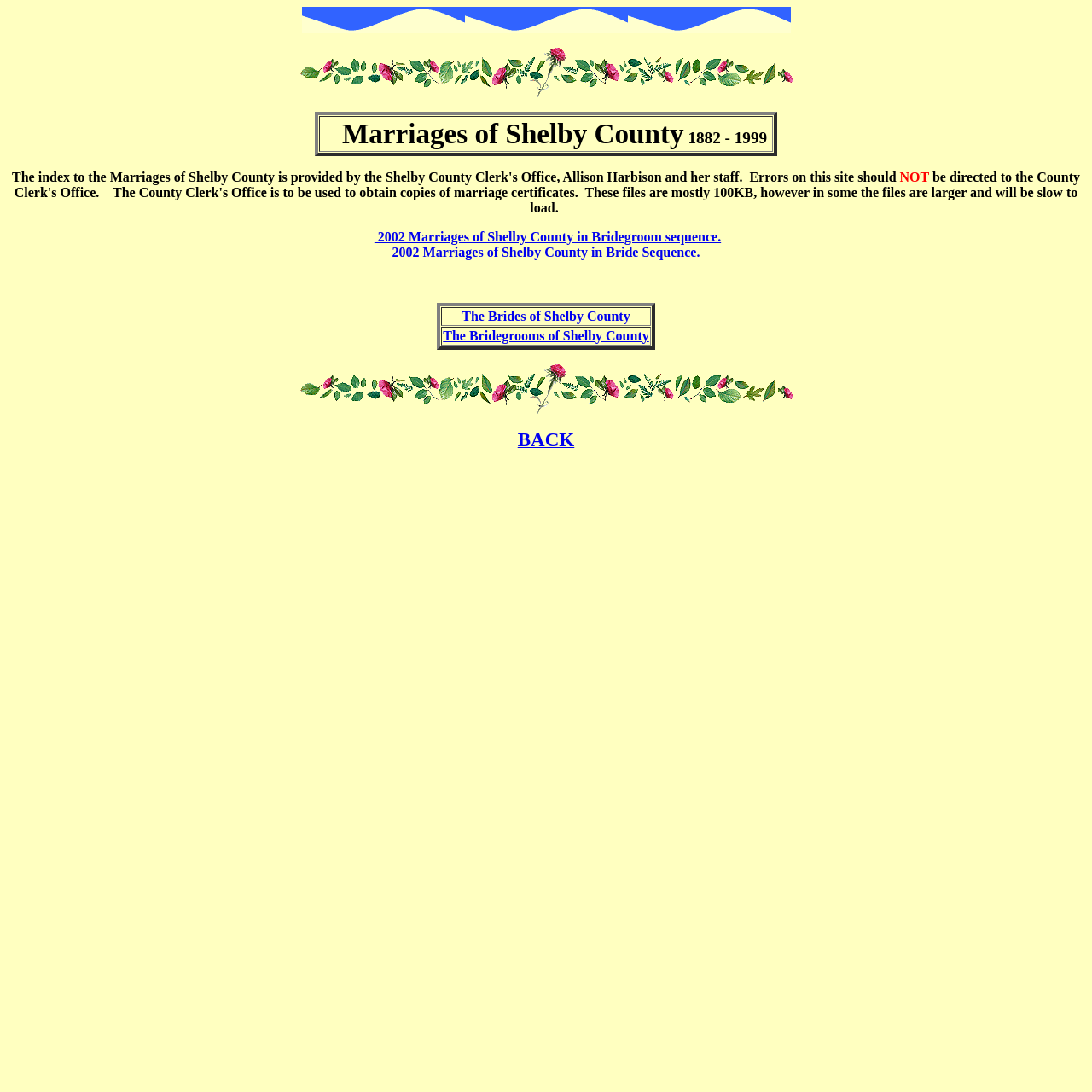Describe the entire webpage, focusing on both content and design.

The webpage is an index page for marriages in Shelby County, with a focus on the years 1882 to 1999. At the top of the page, there are three small images, likely decorative, arranged horizontally. Below these images, there is a larger image, possibly a floral design, that spans across the top section of the page.

The main content of the page is organized within a table. The first row of the table contains a header cell with the title "Marriages of Shelby County 1882 - 1999". Below this header, there are two links, one for "2002 Marriages of Shelby County in Bridegroom sequence" and another for "2002 Marriages of Shelby County in Bride Sequence". These links are positioned side by side, with a small gap in between.

Further down the page, there is a table with two rows. The first row contains a link to "The Brides of Shelby County", and the second row contains a link to "The Bridegrooms of Shelby County". These links are also positioned side by side, with a small gap in between.

At the bottom of the page, there is another instance of the floral design image, followed by a link to "BACK" and some empty space. The page has a total of five images, three small ones at the top, one large floral design image in the middle, and another instance of the same floral design image at the bottom.